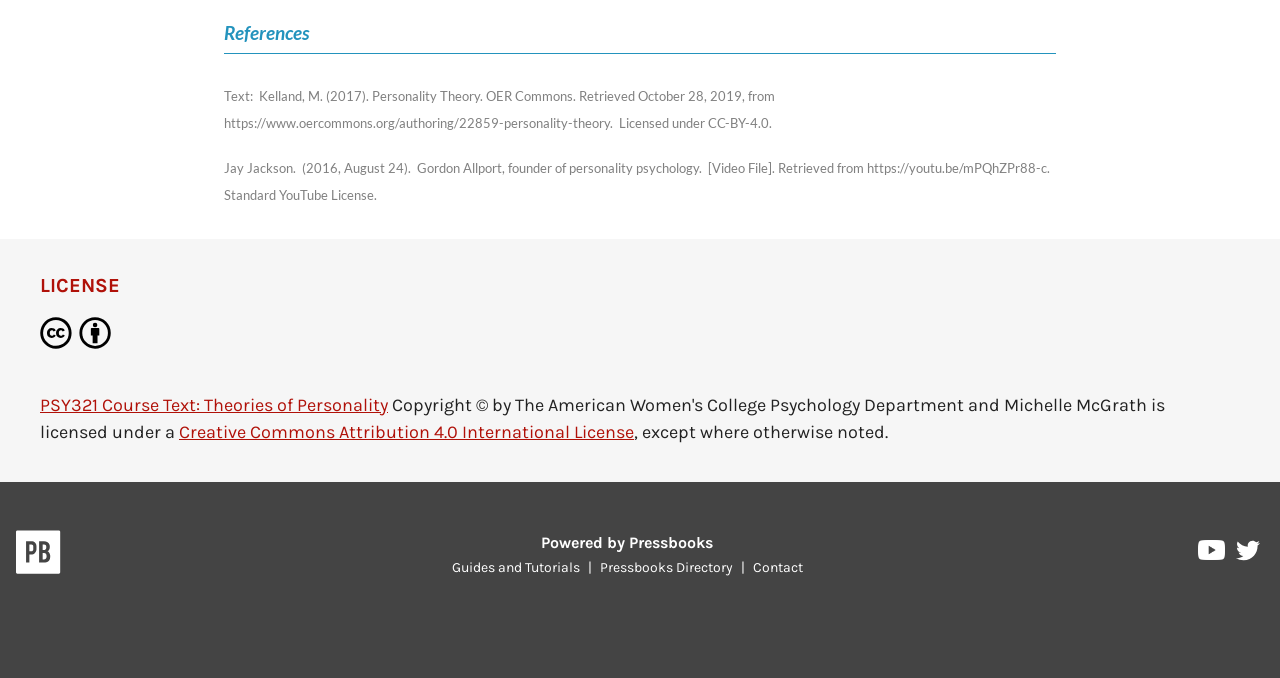Please identify the bounding box coordinates of the area I need to click to accomplish the following instruction: "Search for something".

None